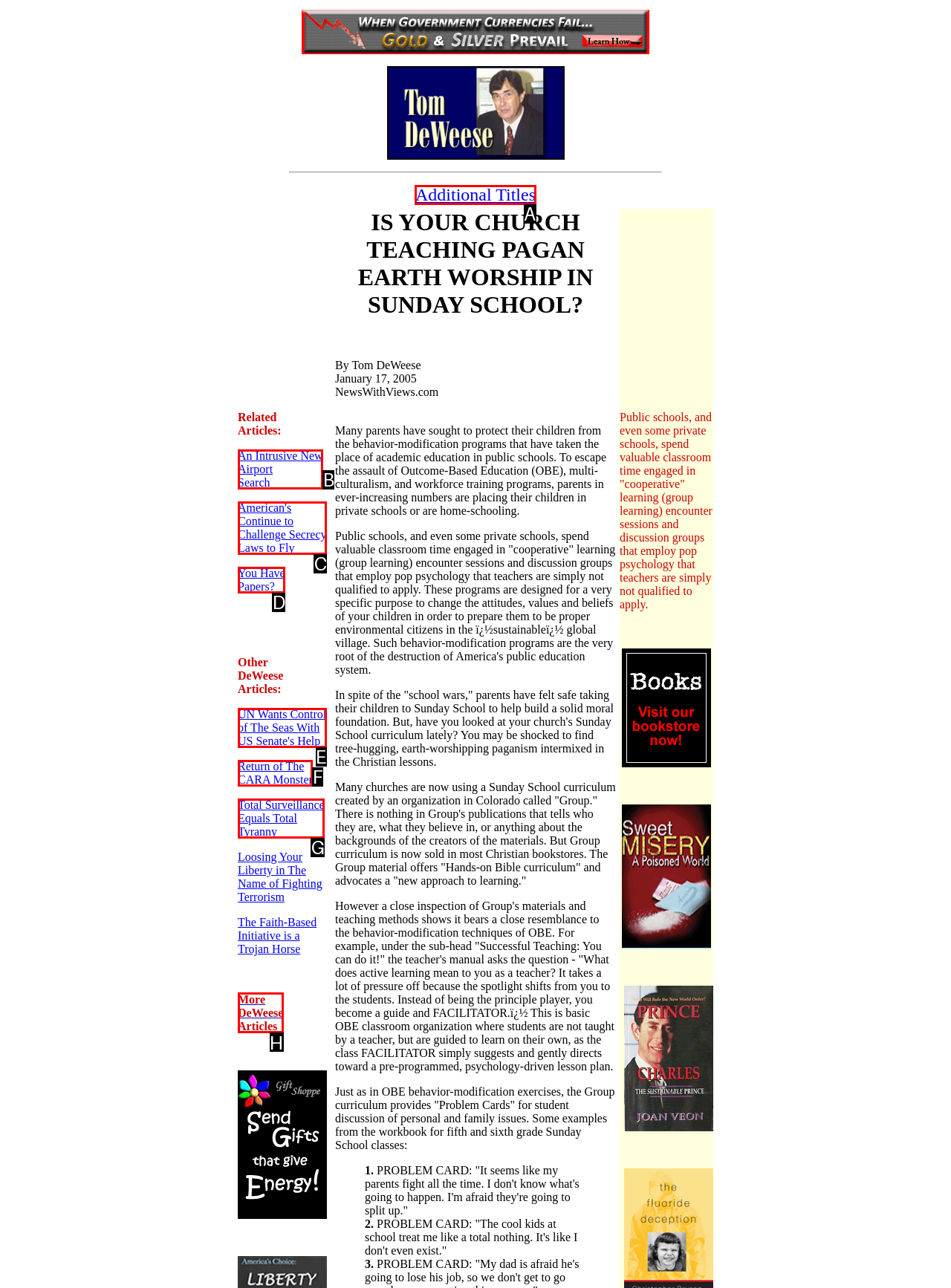What is the letter of the UI element you should click to Click on the 'More DeWeese Articles' link? Provide the letter directly.

H